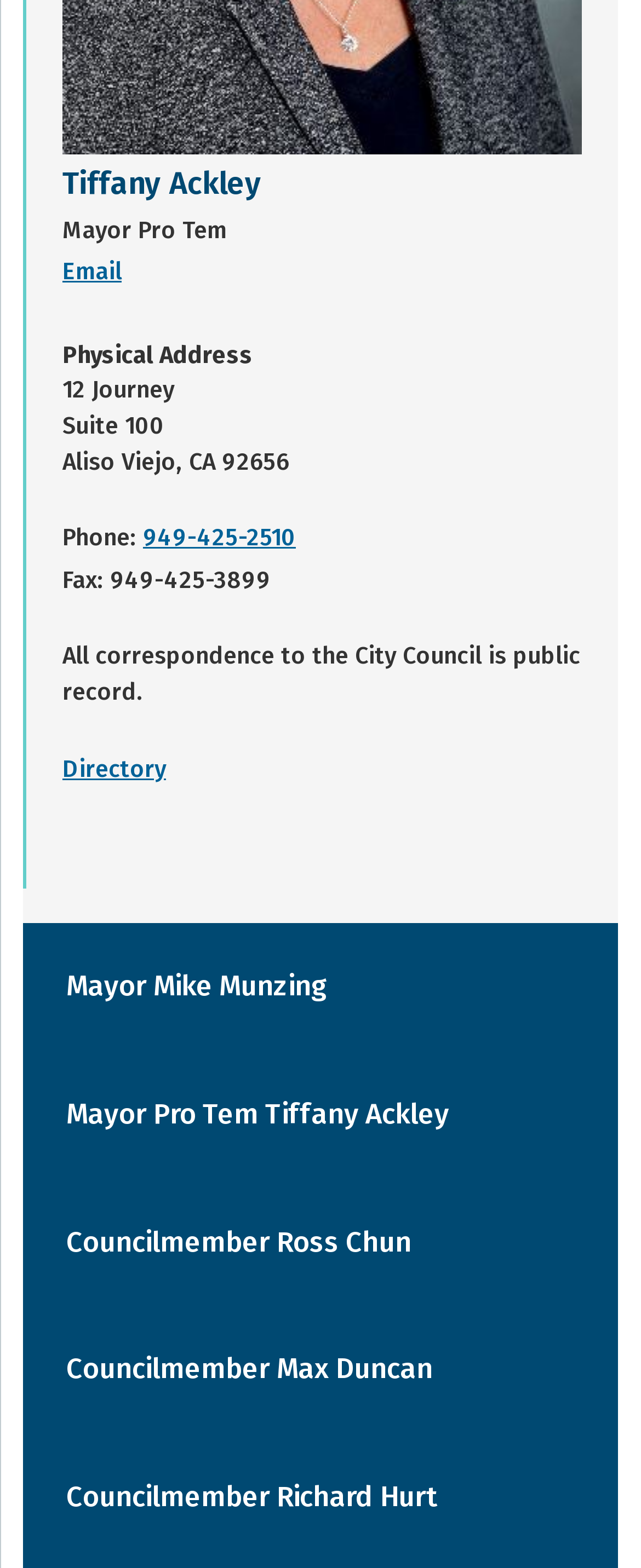Give the bounding box coordinates for this UI element: "Mayor Mike Munzing". The coordinates should be four float numbers between 0 and 1, arranged as [left, top, right, bottom].

[0.037, 0.589, 0.963, 0.67]